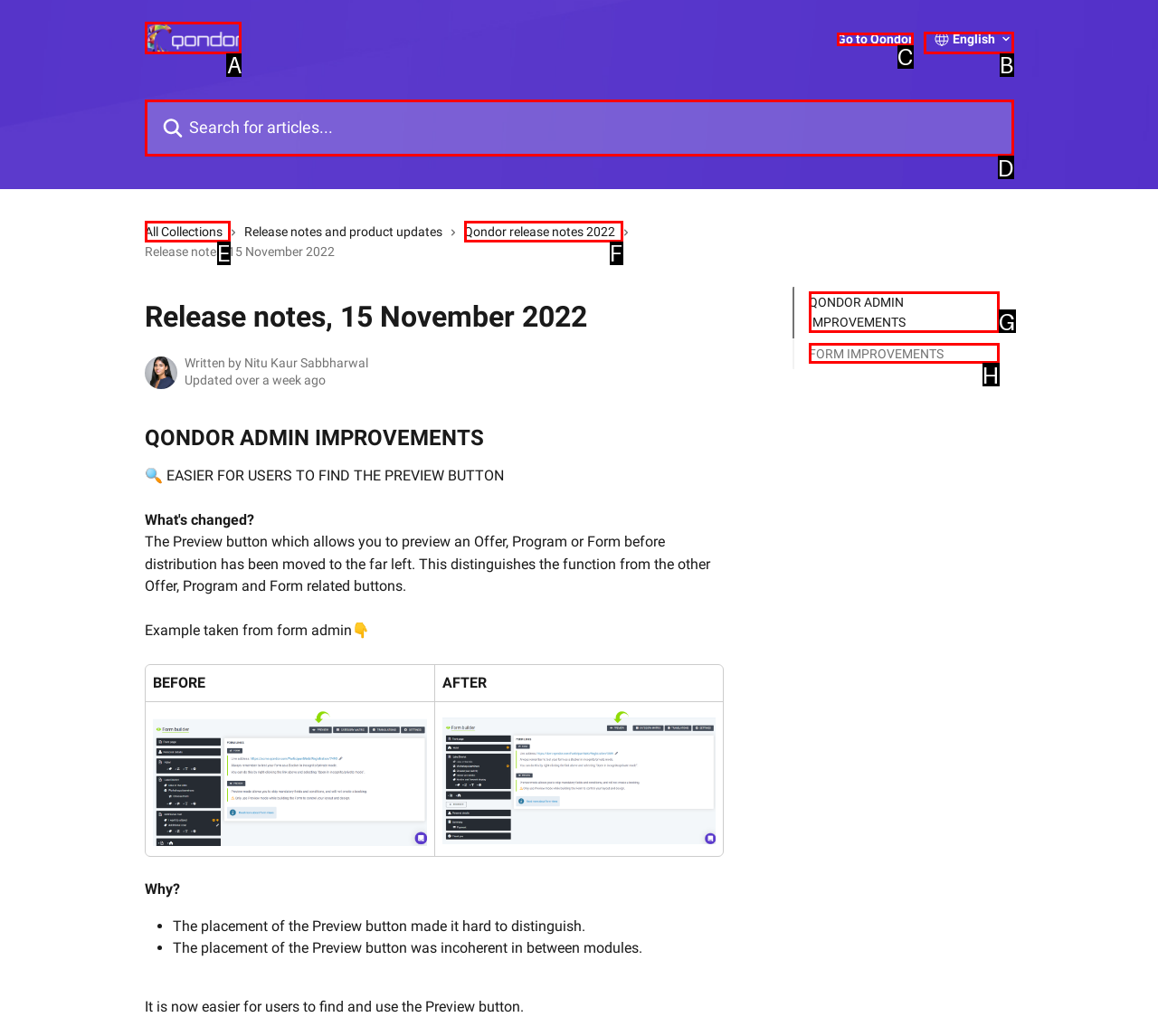Tell me which one HTML element best matches the description: Qondor release notes 2022
Answer with the option's letter from the given choices directly.

F